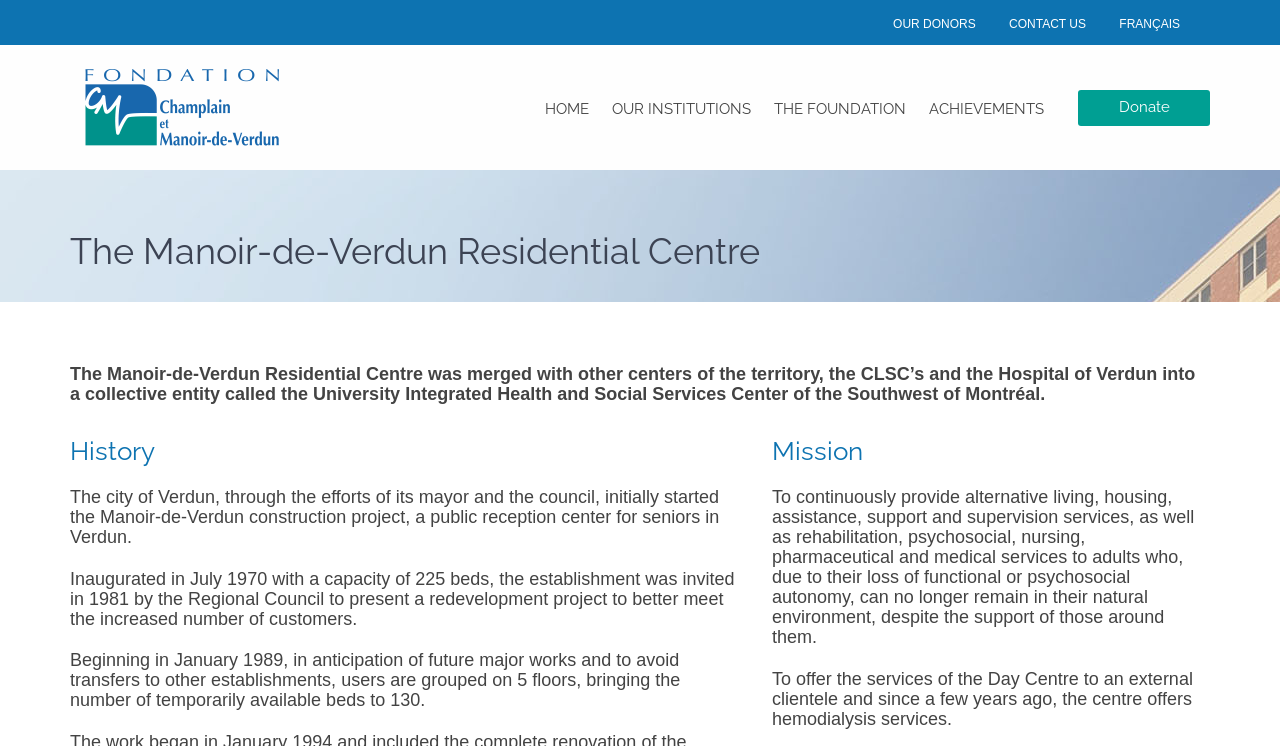Construct a comprehensive description capturing every detail on the webpage.

The webpage is about the Manoir-de-Verdun Residential Centre, which is now part of the University Integrated Health and Social Services Center of the Southwest of Montréal. 

At the top of the page, there are three links: "OUR DONORS", "CONTACT US", and "FRANÇAIS", aligned horizontally. Below them, there is a logo of Fondation Champlain et Manoir-de-Verdun, accompanied by two images. 

On the left side of the page, there is a navigation menu with links to "HOME", "OUR INSTITUTIONS", "THE FOUNDATION", "ACHIEVEMENTS", and "Donate". 

The main content of the page is divided into three sections: "The Manoir-de-Verdun Residential Centre", "History", and "Mission". The first section provides a brief overview of the centre's merger with other institutions. The "History" section describes the construction and development of the Manoir-de-Verdun, including its inauguration and redevelopment projects. The "Mission" section outlines the centre's goals and services, including providing alternative living, housing, and medical services to adults who have lost functional or psychosocial autonomy.